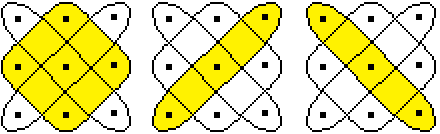Use a single word or phrase to answer the question: Who typically creates kolam art?

women